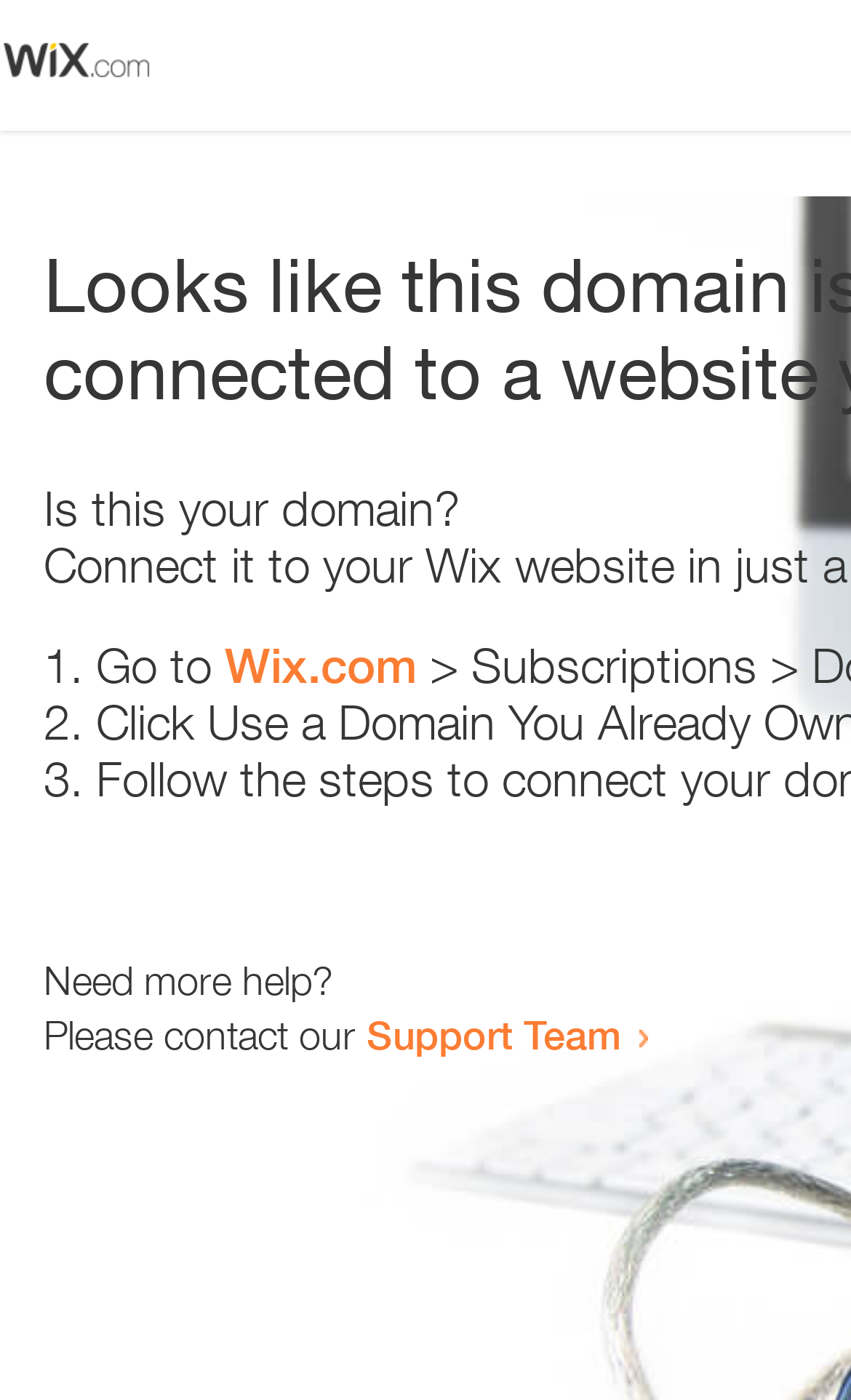What is the support team contact method?
Provide a well-explained and detailed answer to the question.

The webpage contains a link 'Support Team' which suggests that the support team can be contacted by clicking on this link. The exact contact method is not specified, but it is likely to be an email or a contact form.